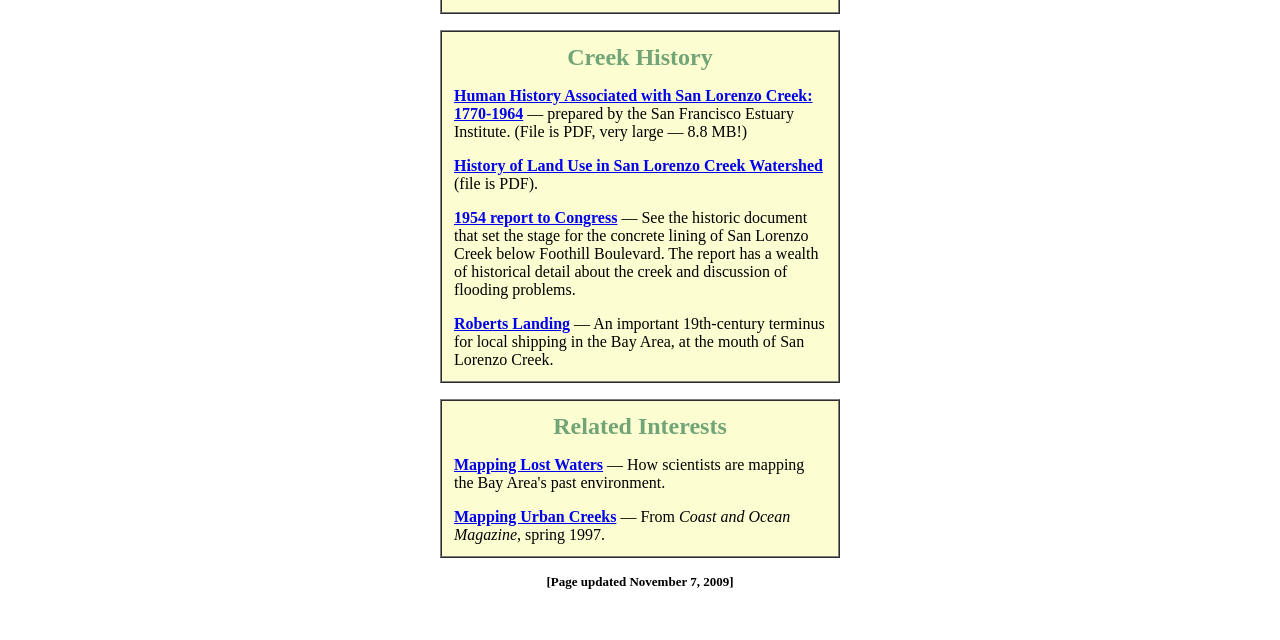Identify the bounding box coordinates for the UI element described as follows: Mapping Urban Creeks. Use the format (top-left x, top-left y, bottom-right x, bottom-right y) and ensure all values are floating point numbers between 0 and 1.

[0.355, 0.794, 0.482, 0.82]